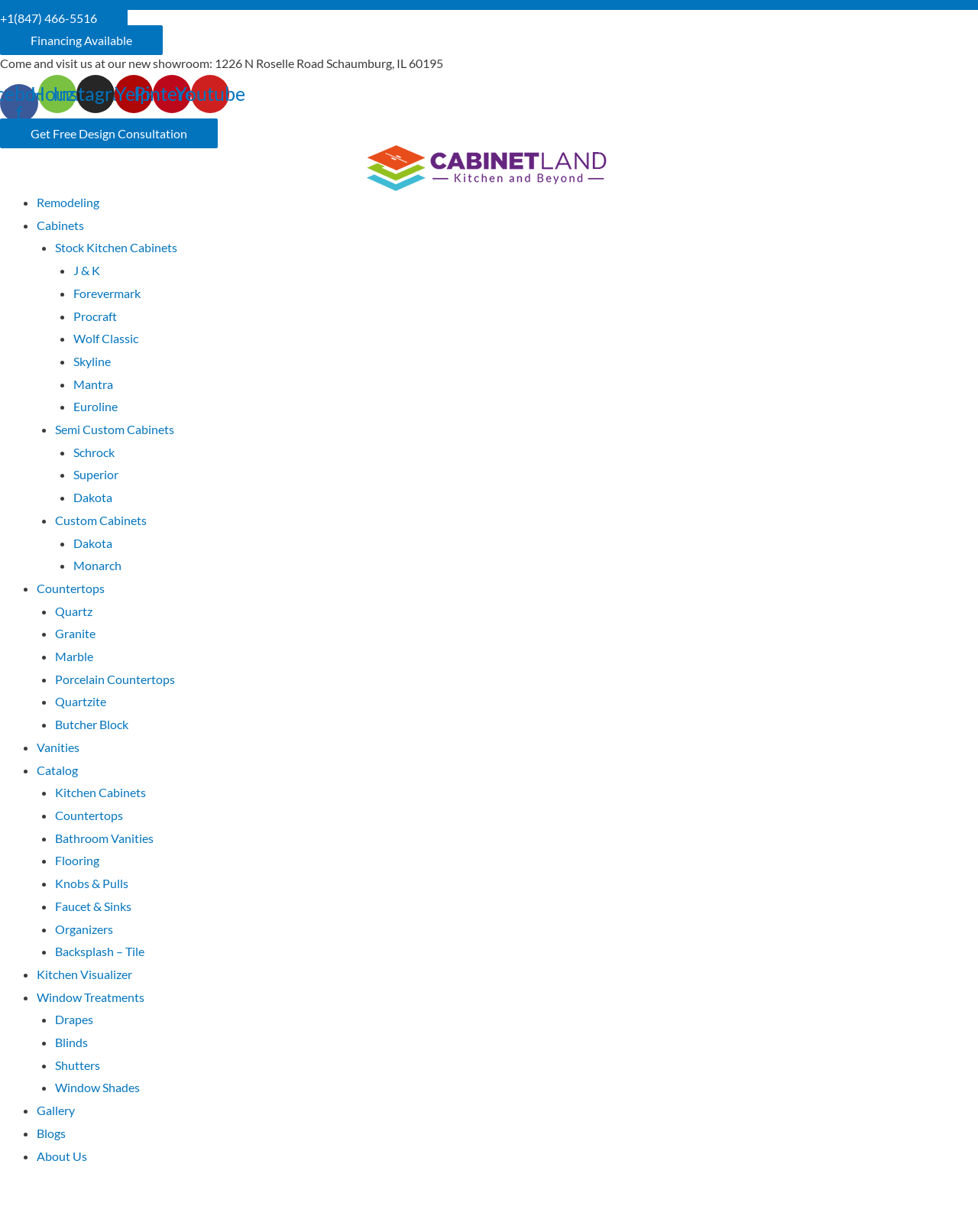From the given element description: "Get Free Design Consultation", find the bounding box for the UI element. Provide the coordinates as four float numbers between 0 and 1, in the order [left, top, right, bottom].

[0.0, 0.096, 0.223, 0.121]